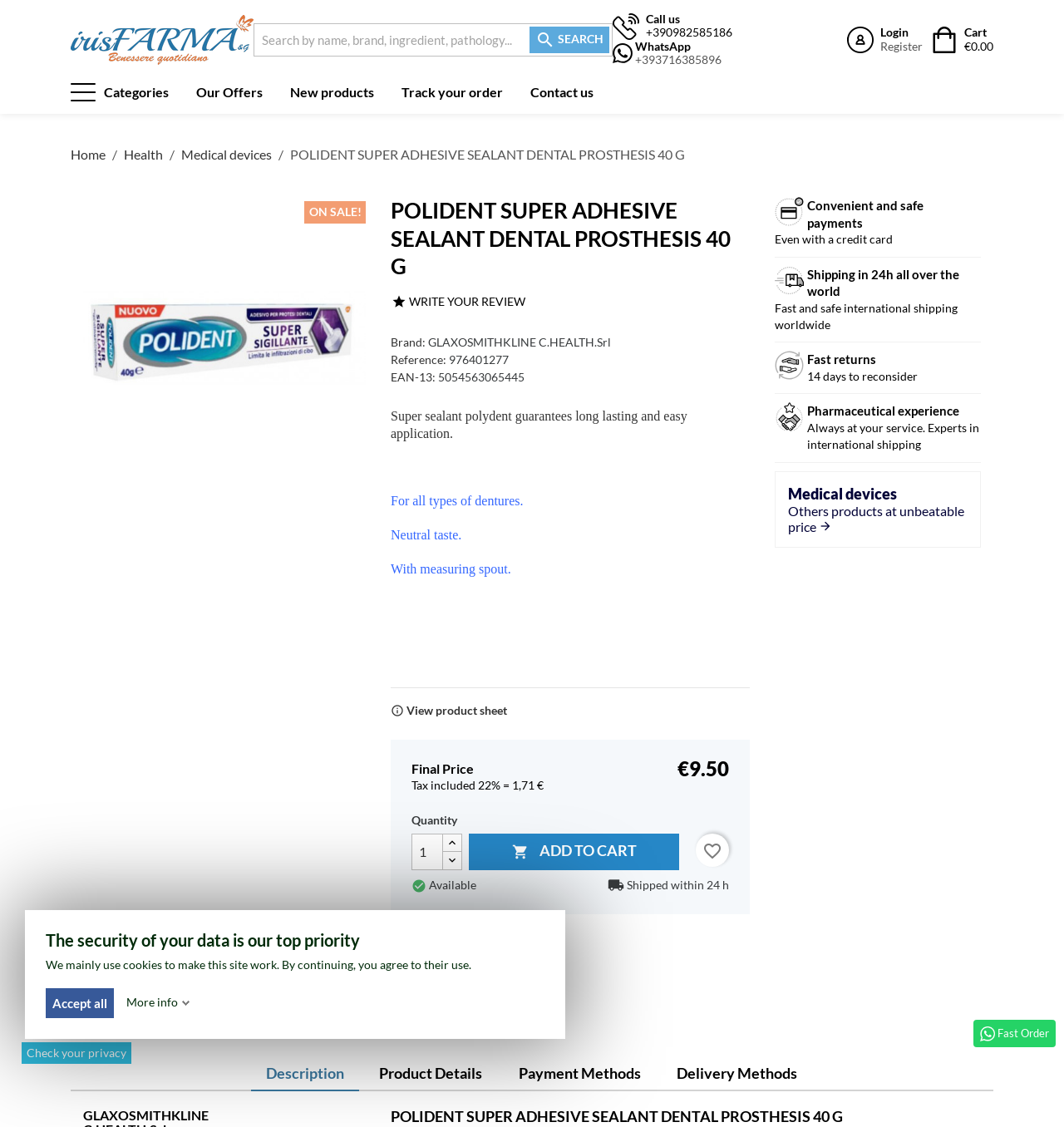Give a concise answer using one word or a phrase to the following question:
What is the price of the product?

€9.50